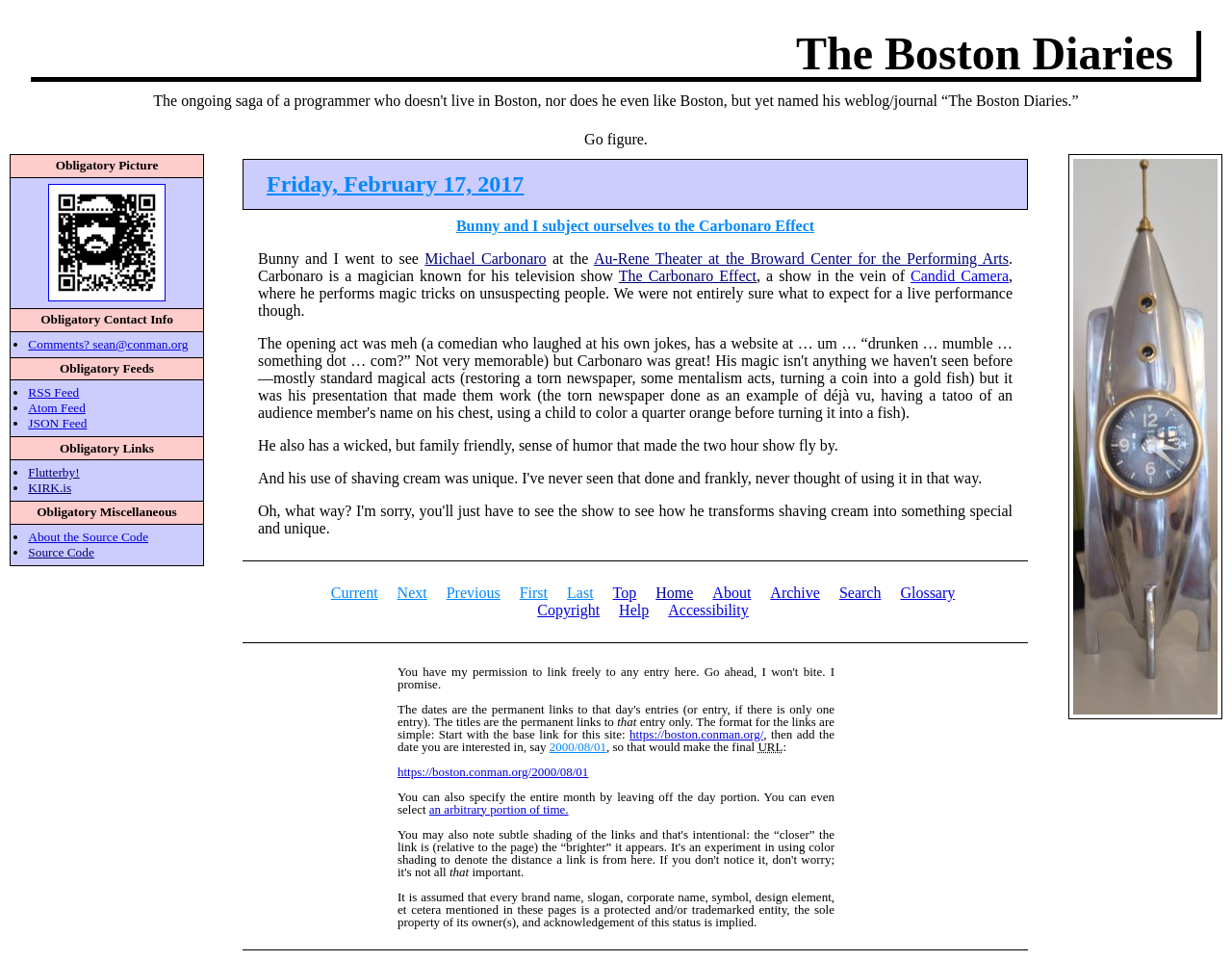Where did Bunny and the author go to see Michael Carbonaro?
Based on the visual information, provide a detailed and comprehensive answer.

The article mentions that 'Bunny and I went to see Michael Carbonaro at the Au-Rene Theater at the Broward Center for the Performing Arts.' This indicates that the location where they saw Michael Carbonaro is the Au-Rene Theater at the Broward Center for the Performing Arts.